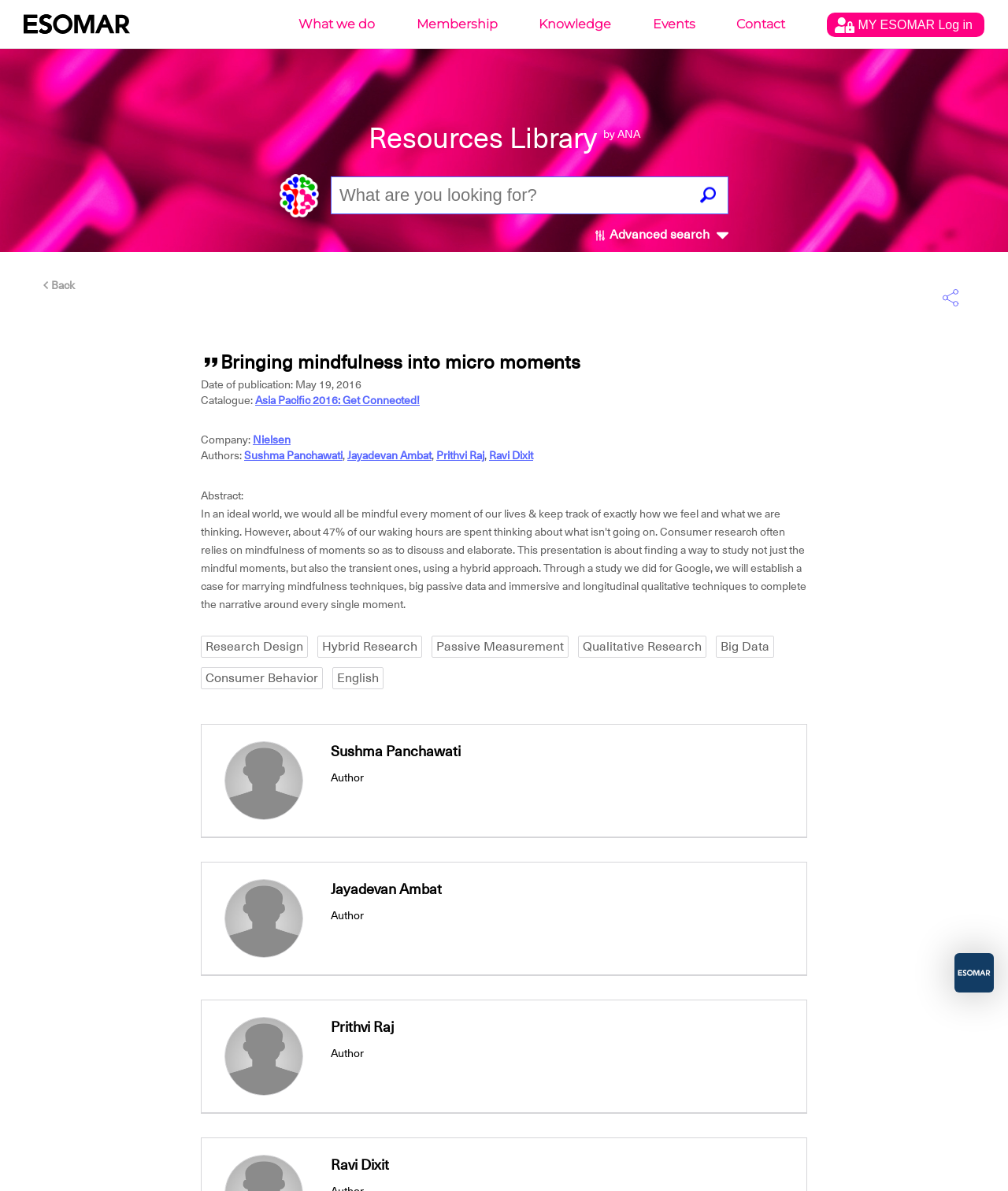What is the date of publication of the article?
Respond to the question with a single word or phrase according to the image.

May 19, 2016